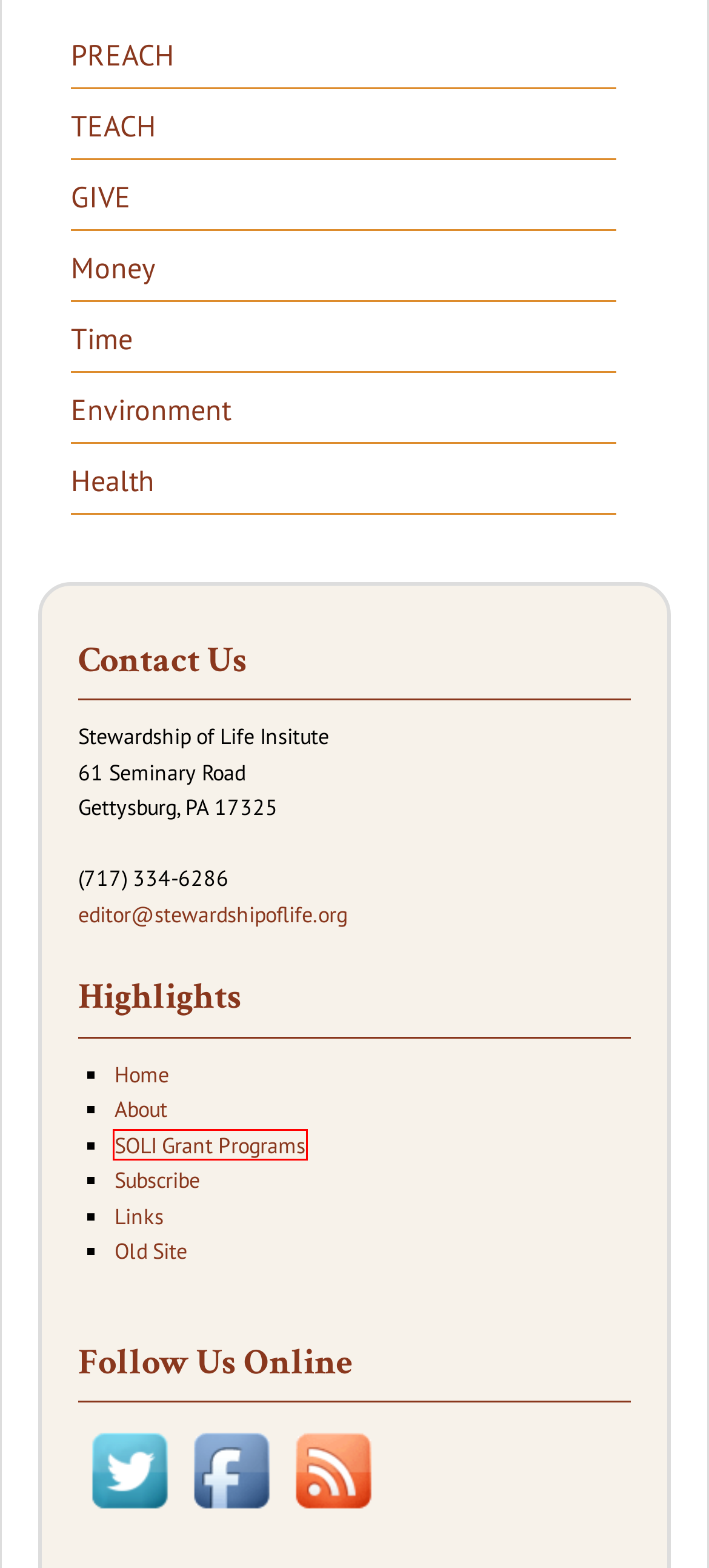You have a screenshot of a webpage with a red bounding box around an element. Choose the best matching webpage description that would appear after clicking the highlighted element. Here are the candidates:
A. Give
B. Teach
C. Subscribe
D. Time
E. Health
F. SOLI Grant Programs
G. About SOLI
H. Money

F